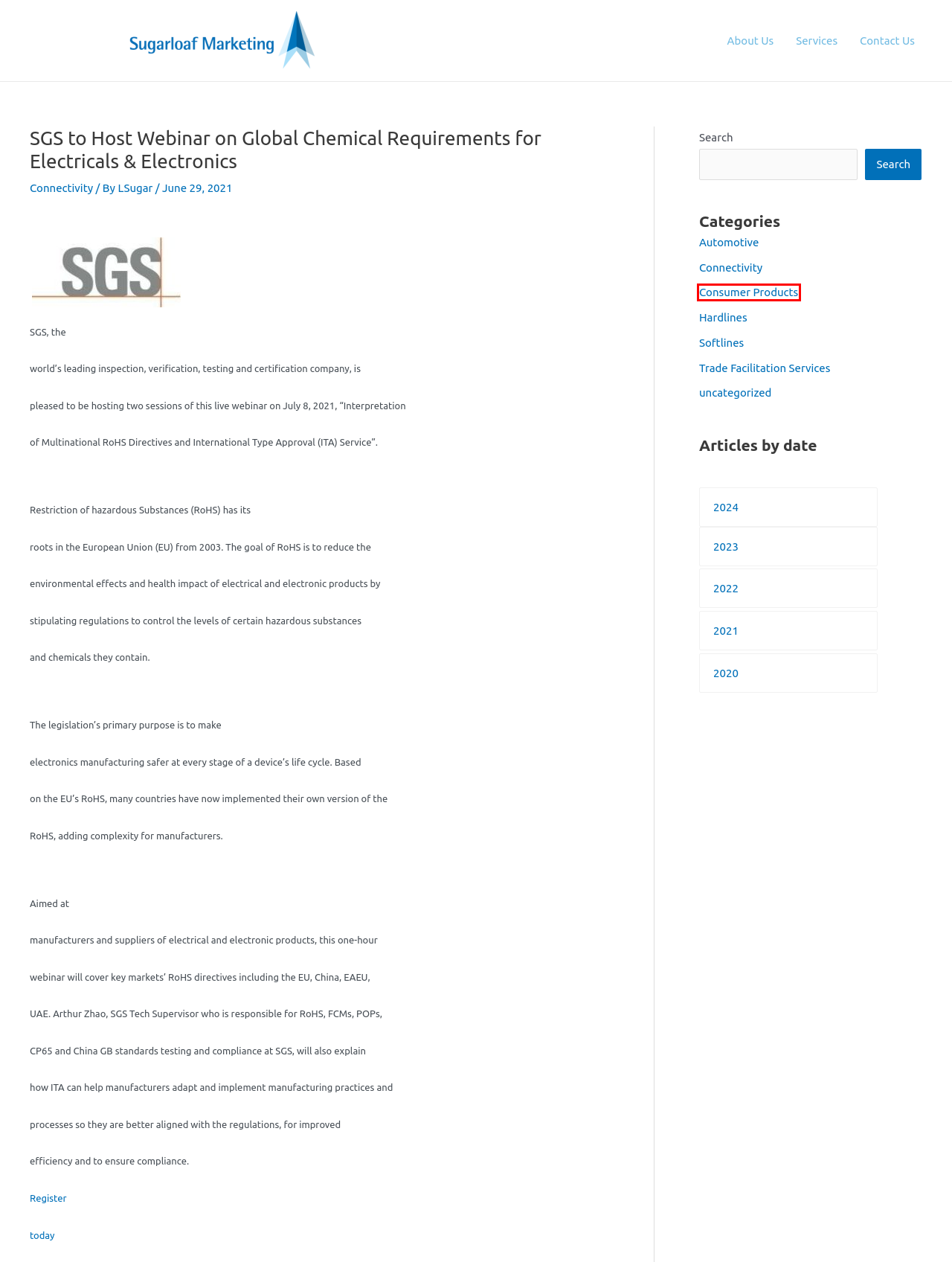You see a screenshot of a webpage with a red bounding box surrounding an element. Pick the webpage description that most accurately represents the new webpage after interacting with the element in the red bounding box. The options are:
A. Softlines Archives - Sugarloaf Marketing
B. 2021 - Sugarloaf Marketing
C. Consumer Products Archives - Sugarloaf Marketing
D. Services - Sugarloaf Marketing
E. Connectivity Archives - Sugarloaf Marketing
F. Home - Sugarloaf Marketing
G. Hardlines Archives - Sugarloaf Marketing
H. uncategorized Archives - Sugarloaf Marketing

C